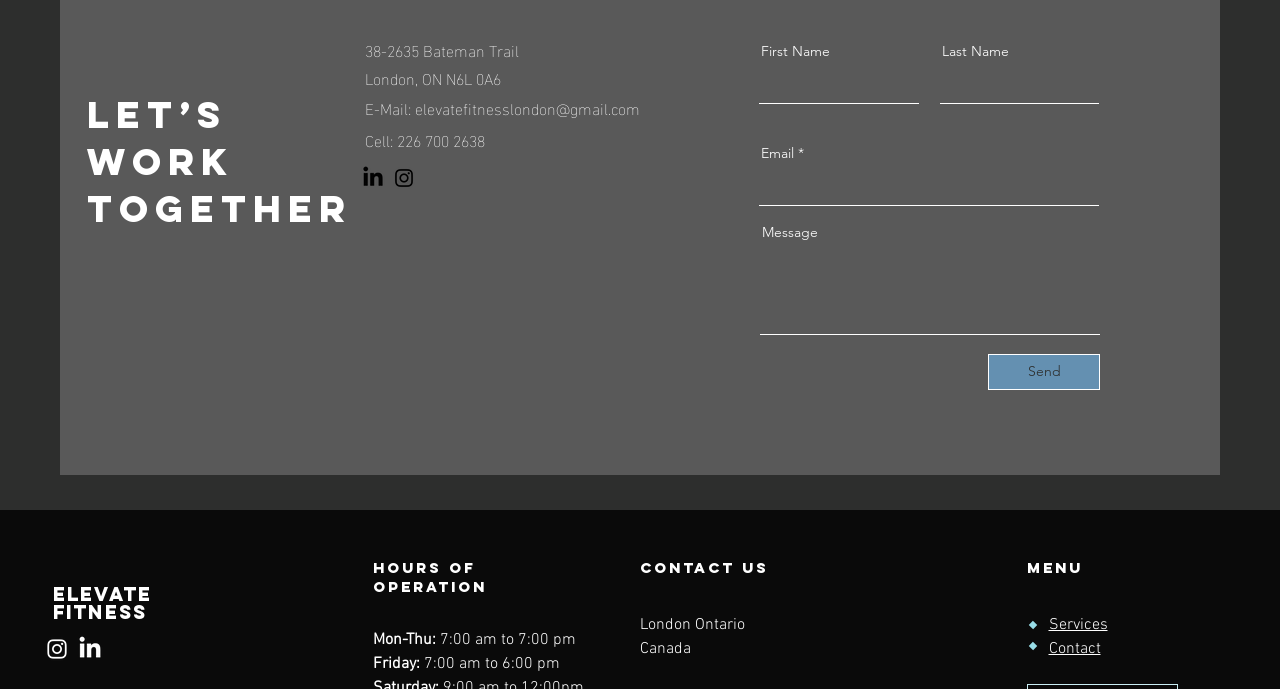What are the hours of operation on Fridays?
Based on the content of the image, thoroughly explain and answer the question.

I found the hours of operation by looking at the static text elements at the bottom of the webpage, which display the hours of operation for each day of the week. For Fridays, the hours are '7:00 am to 6:00 pm'.